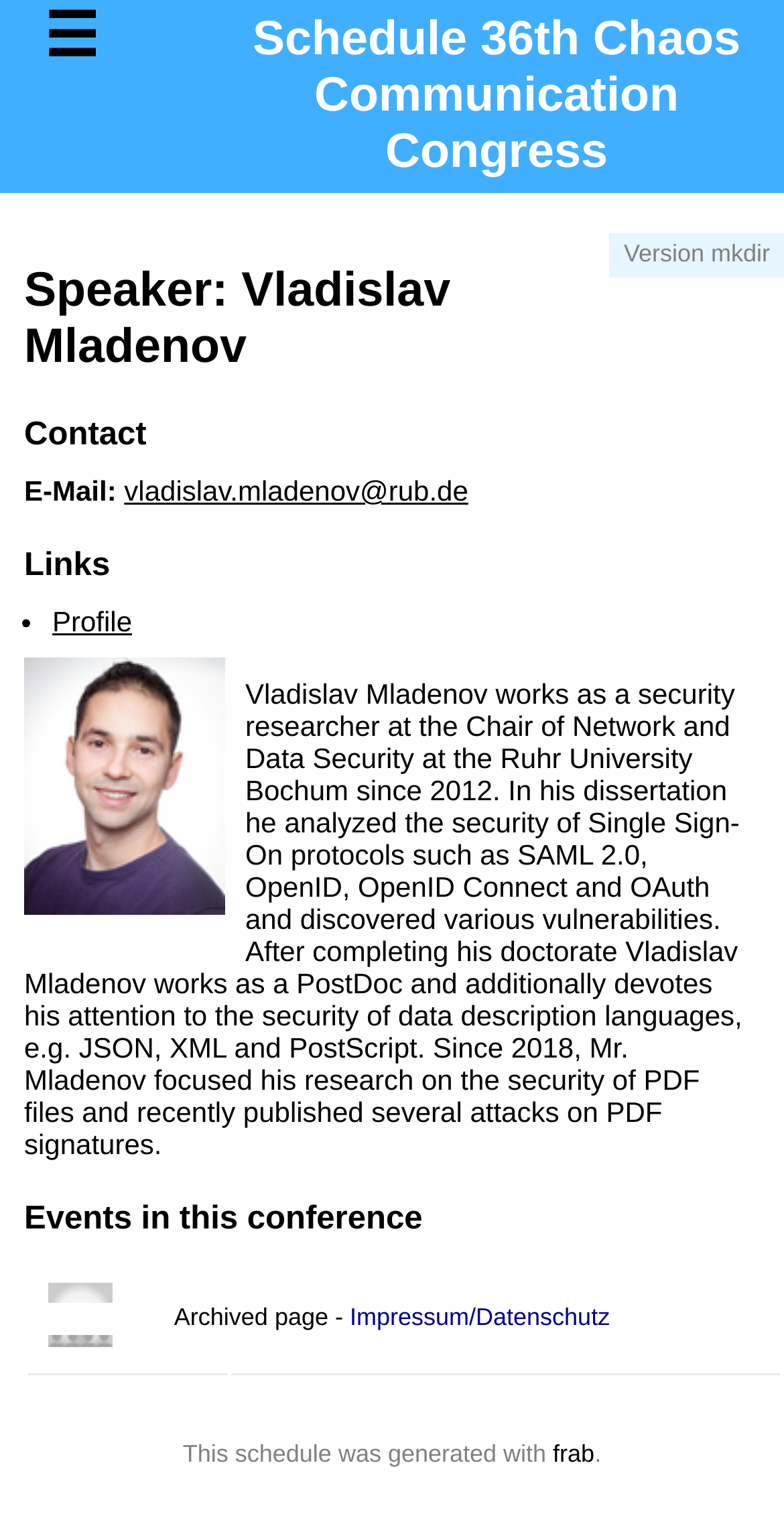What is the headline of the webpage?

Schedule 36th Chaos Communication Congress